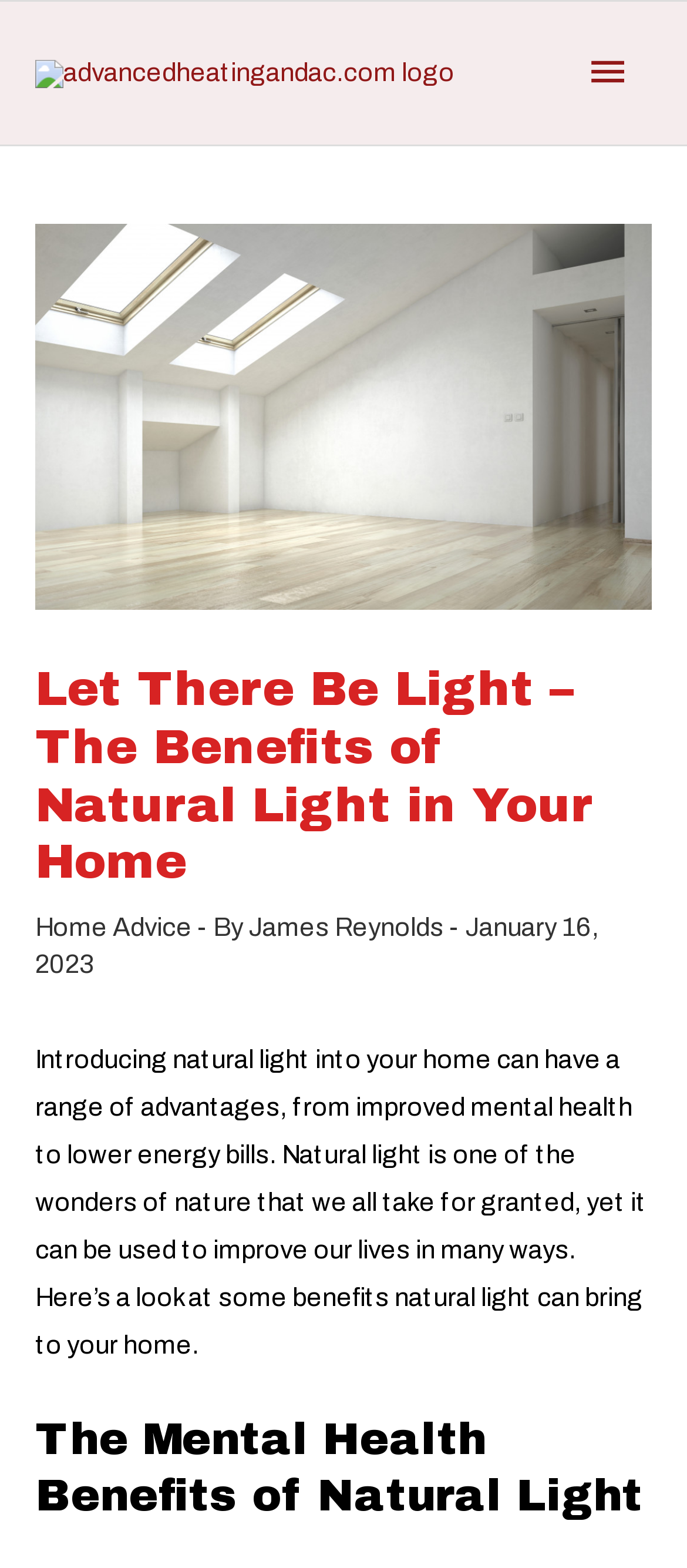Using the details in the image, give a detailed response to the question below:
What is the main topic of this article?

The main topic of this article is natural light, as indicated by the title and the content of the article, which discusses the benefits of natural light in one's home.